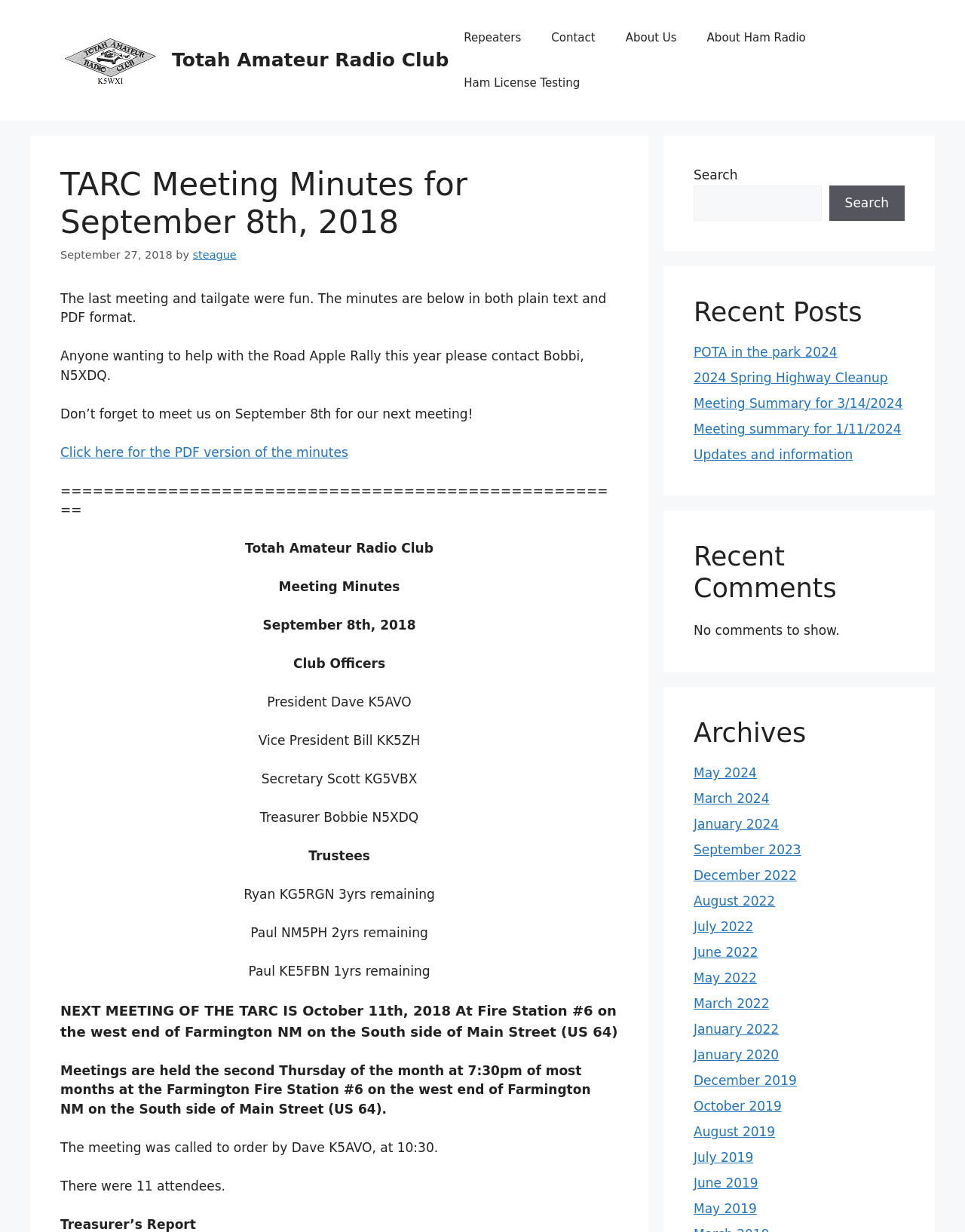Please locate the bounding box coordinates of the element that needs to be clicked to achieve the following instruction: "View the recent post 'POTA in the park 2024'". The coordinates should be four float numbers between 0 and 1, i.e., [left, top, right, bottom].

[0.719, 0.28, 0.868, 0.292]